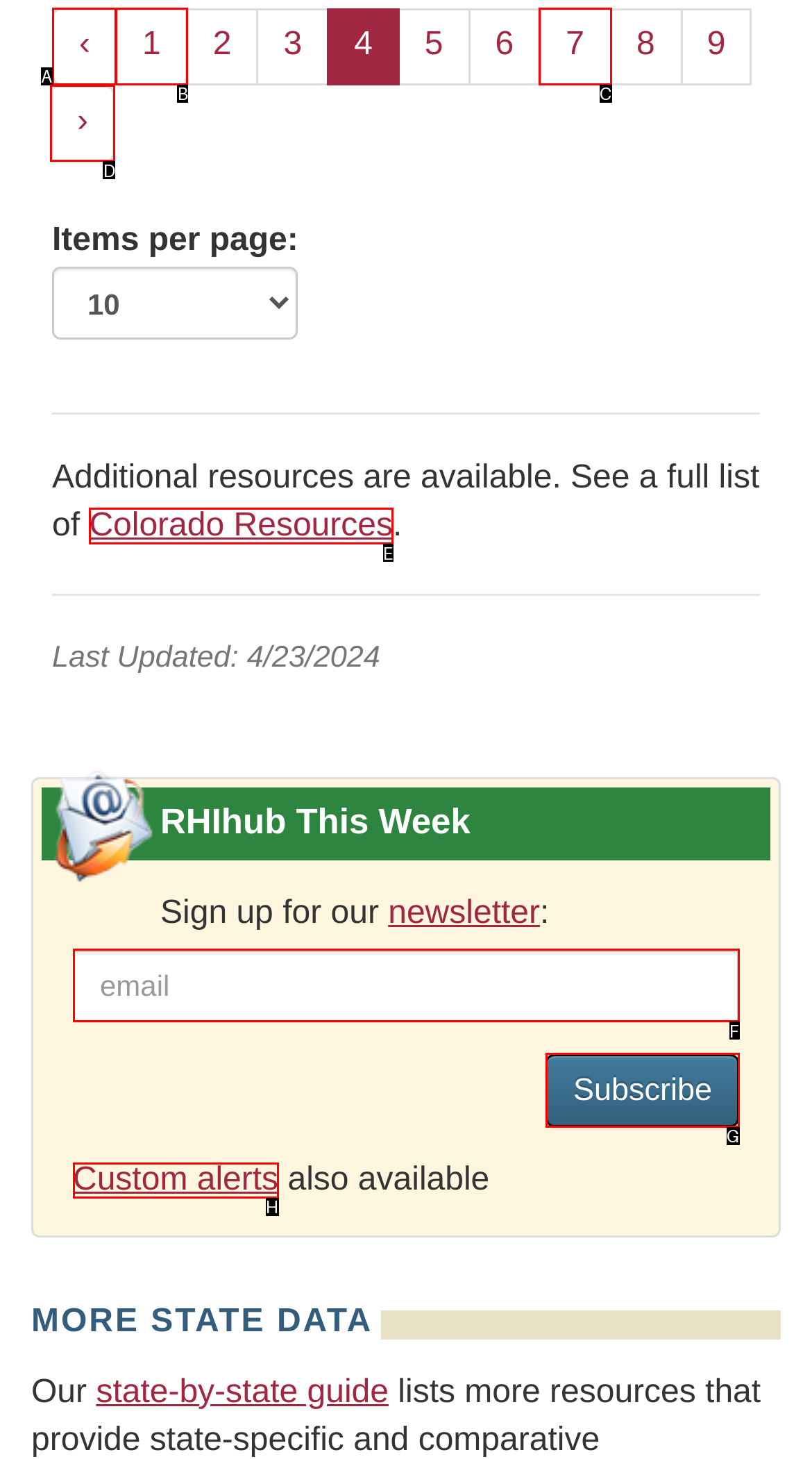Determine the letter of the UI element I should click on to complete the task: Go to the home page from the provided choices in the screenshot.

None